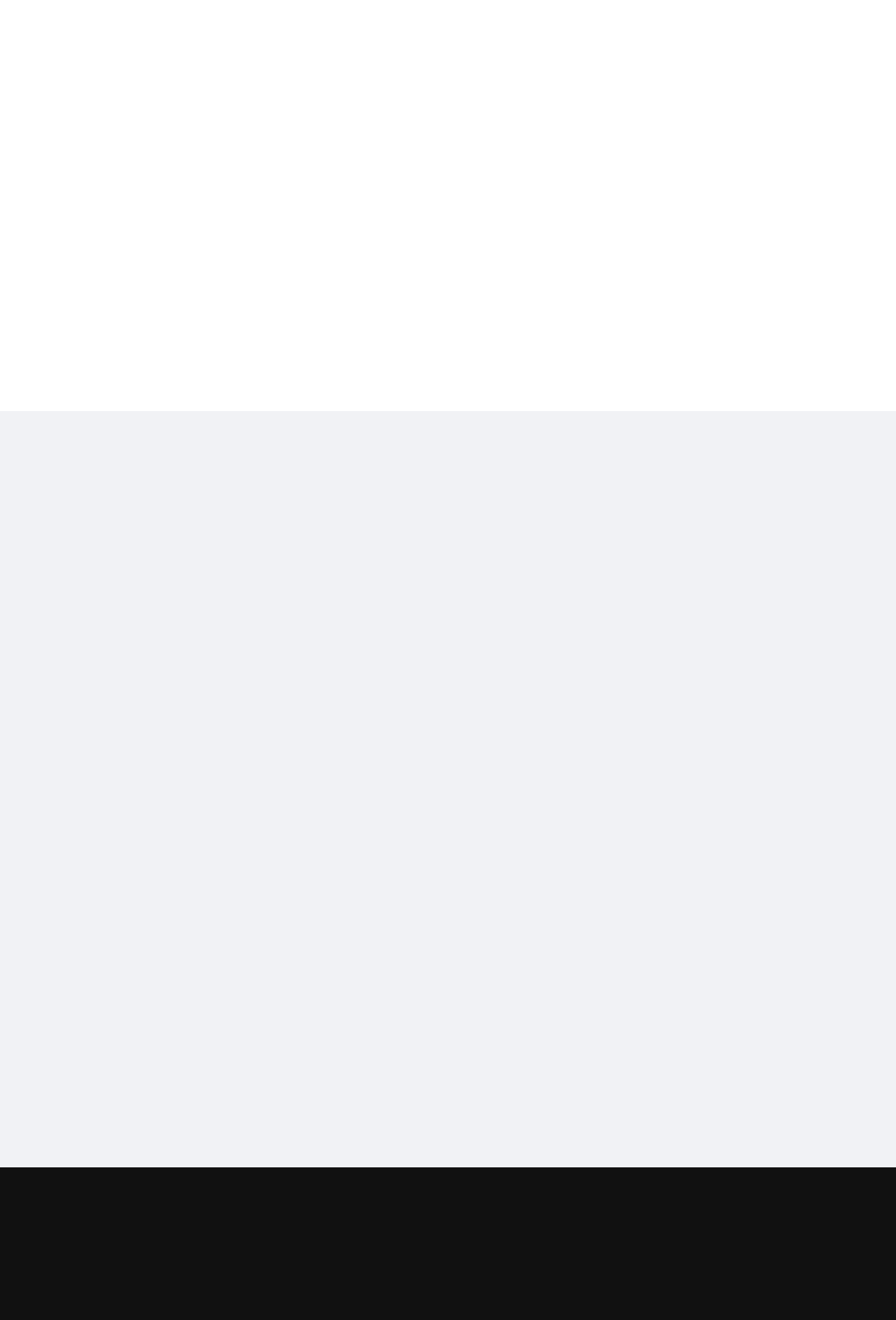Use one word or a short phrase to answer the question provided: 
What is the address of Manhattan Surgical Care?

240 East 64th Street New York, NY 10065